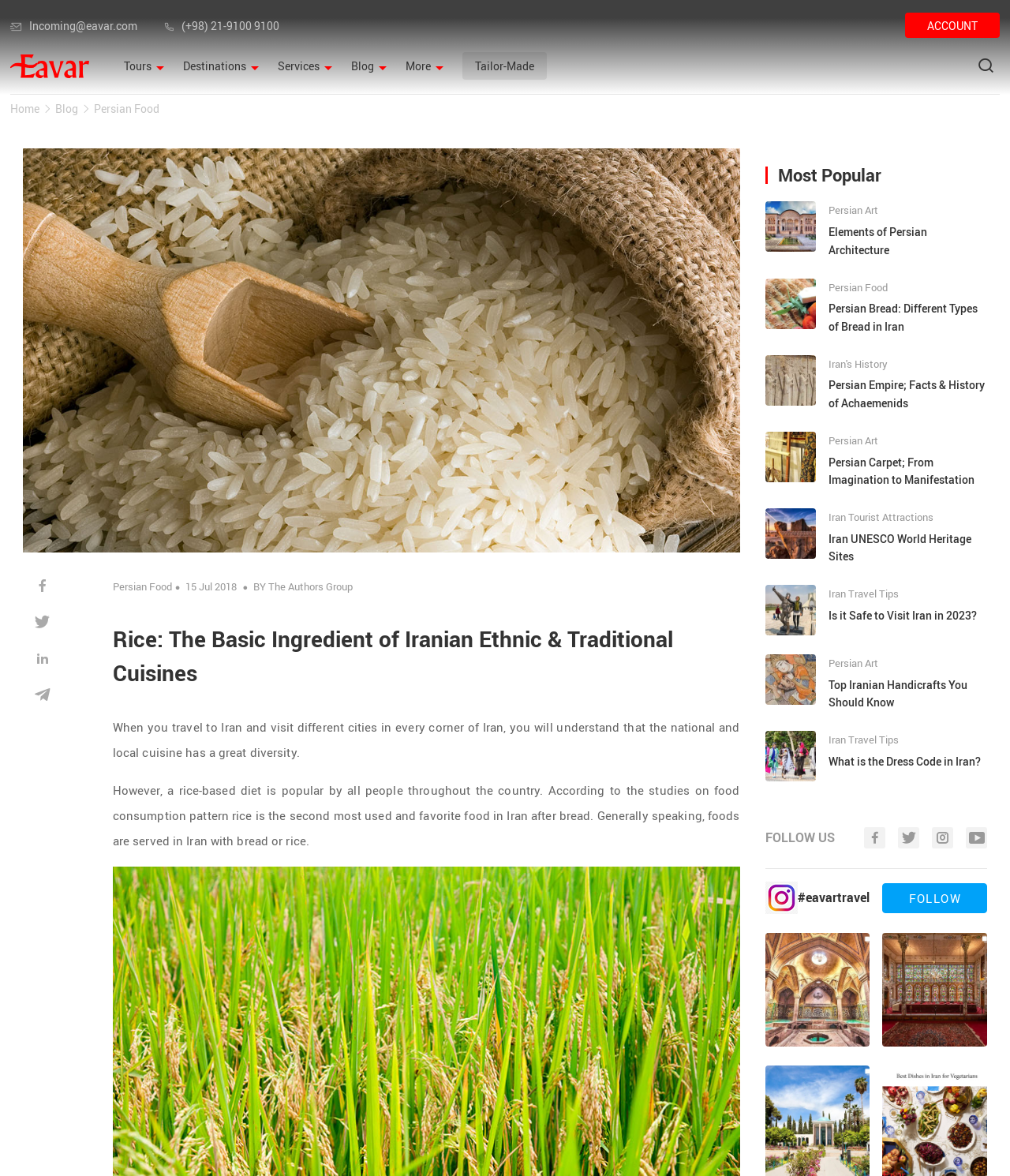What type of cuisine is discussed in this article?
Based on the image, answer the question with as much detail as possible.

Based on the content of the webpage, specifically the heading 'Rice: The Basic Ingredient of Iranian Ethnic & Traditional Cuisines' and the text 'When you travel to Iran and visit different cities in every corner of Iran, you will understand that the national and local cuisine has a great diversity.', it can be inferred that the type of cuisine being discussed is Iranian.